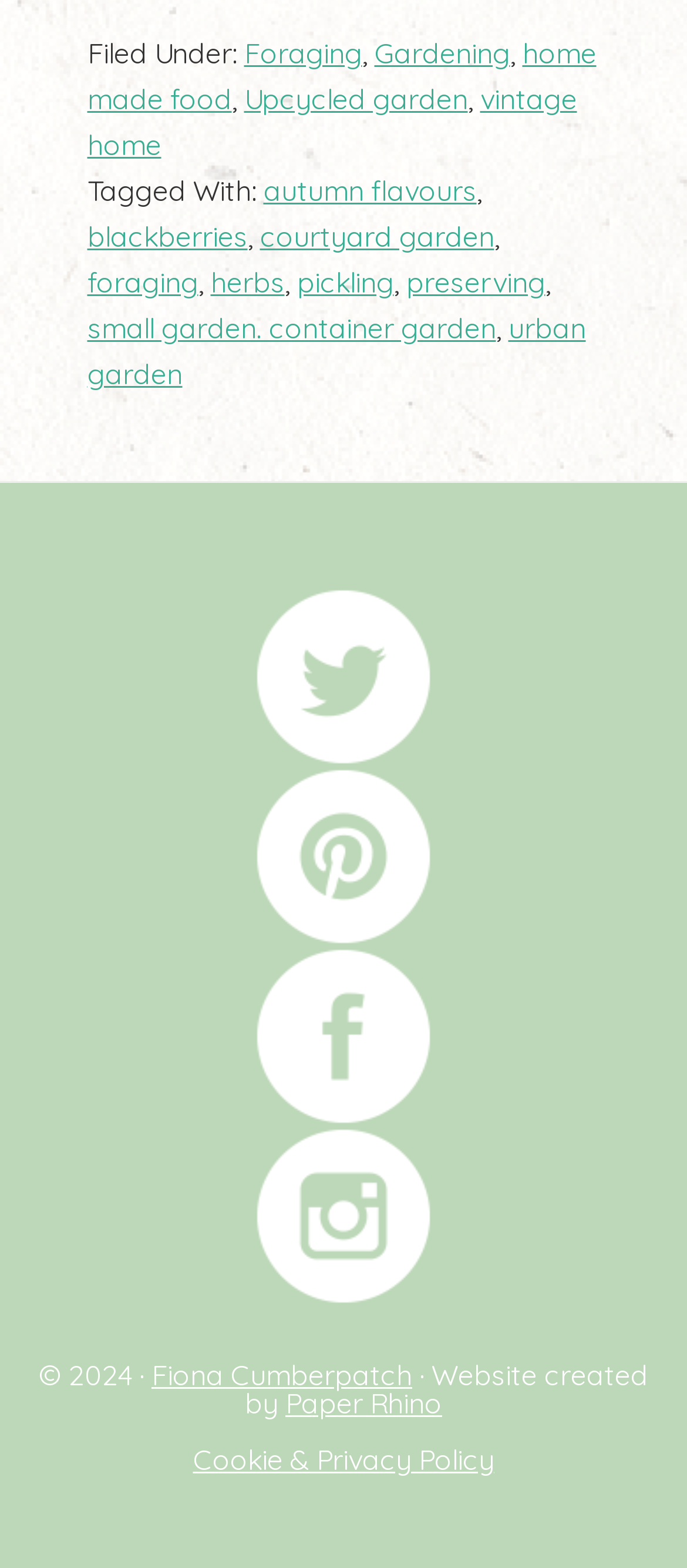Who is the author of the webpage?
Answer the question with detailed information derived from the image.

The author of the webpage can be determined by looking at the text at the bottom of the webpage, which includes '© 2024 · Fiona Cumberpatch'.